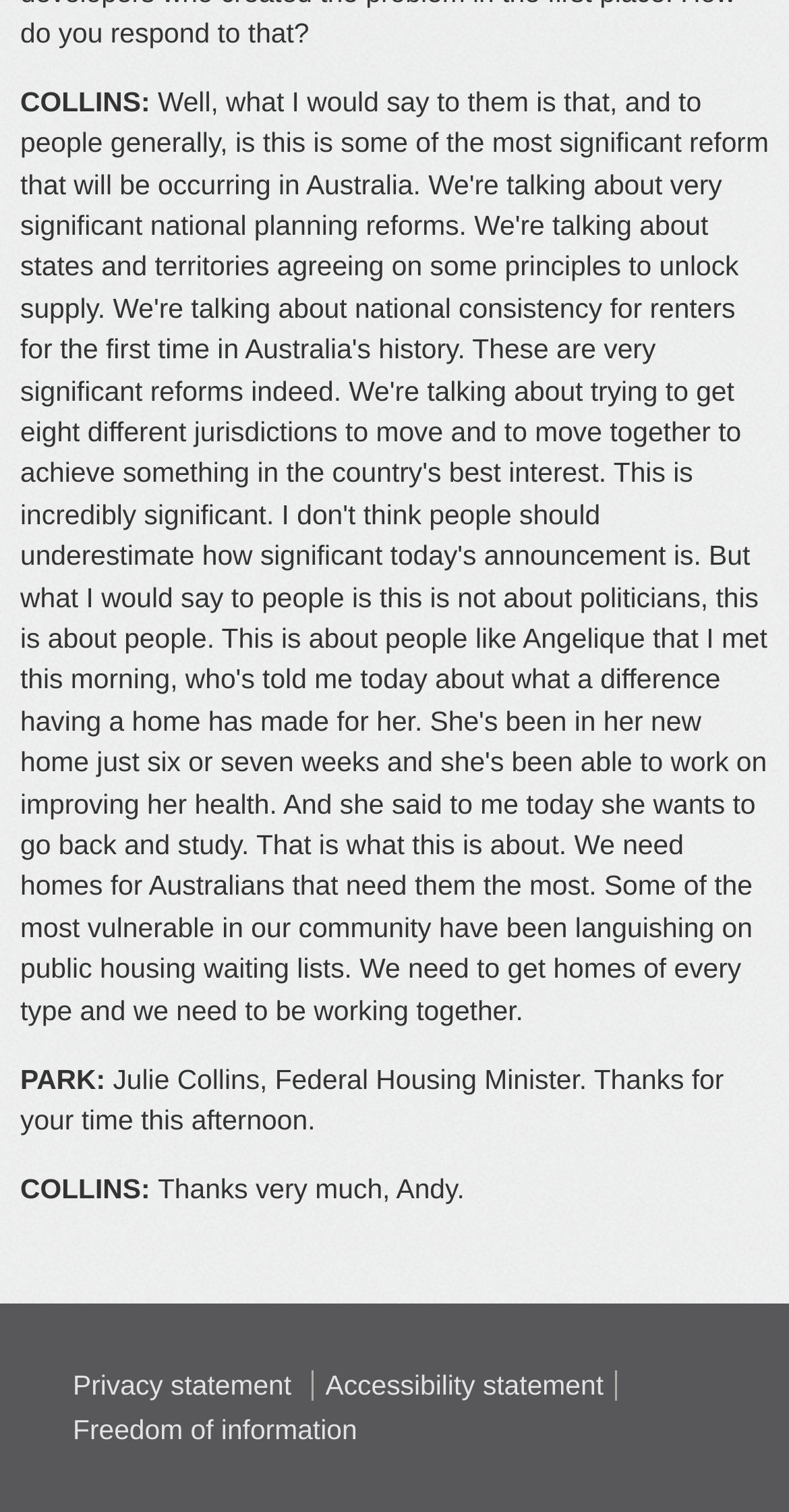How many links are in the footer menu?
Look at the image and respond with a one-word or short phrase answer.

3